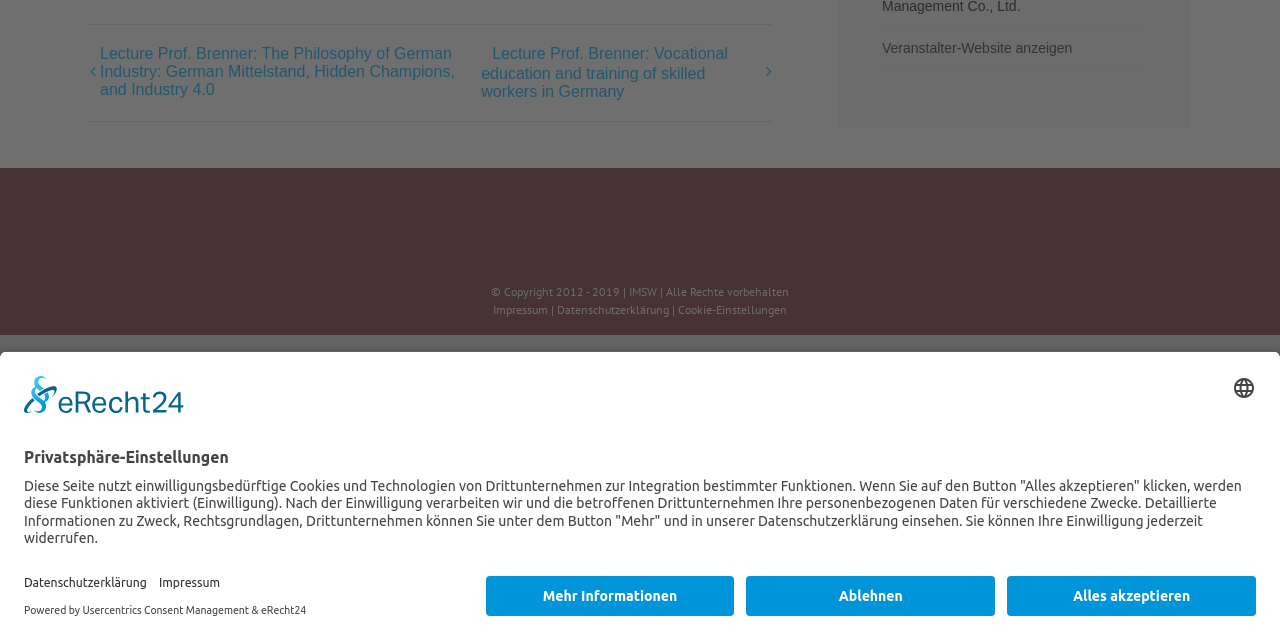Find the bounding box coordinates for the HTML element described in this sentence: "aria-describedby="language-tooltip-id" aria-label="Sprache auswählen"". Provide the coordinates as four float numbers between 0 and 1, in the format [left, top, right, bottom].

[0.962, 0.587, 0.981, 0.625]